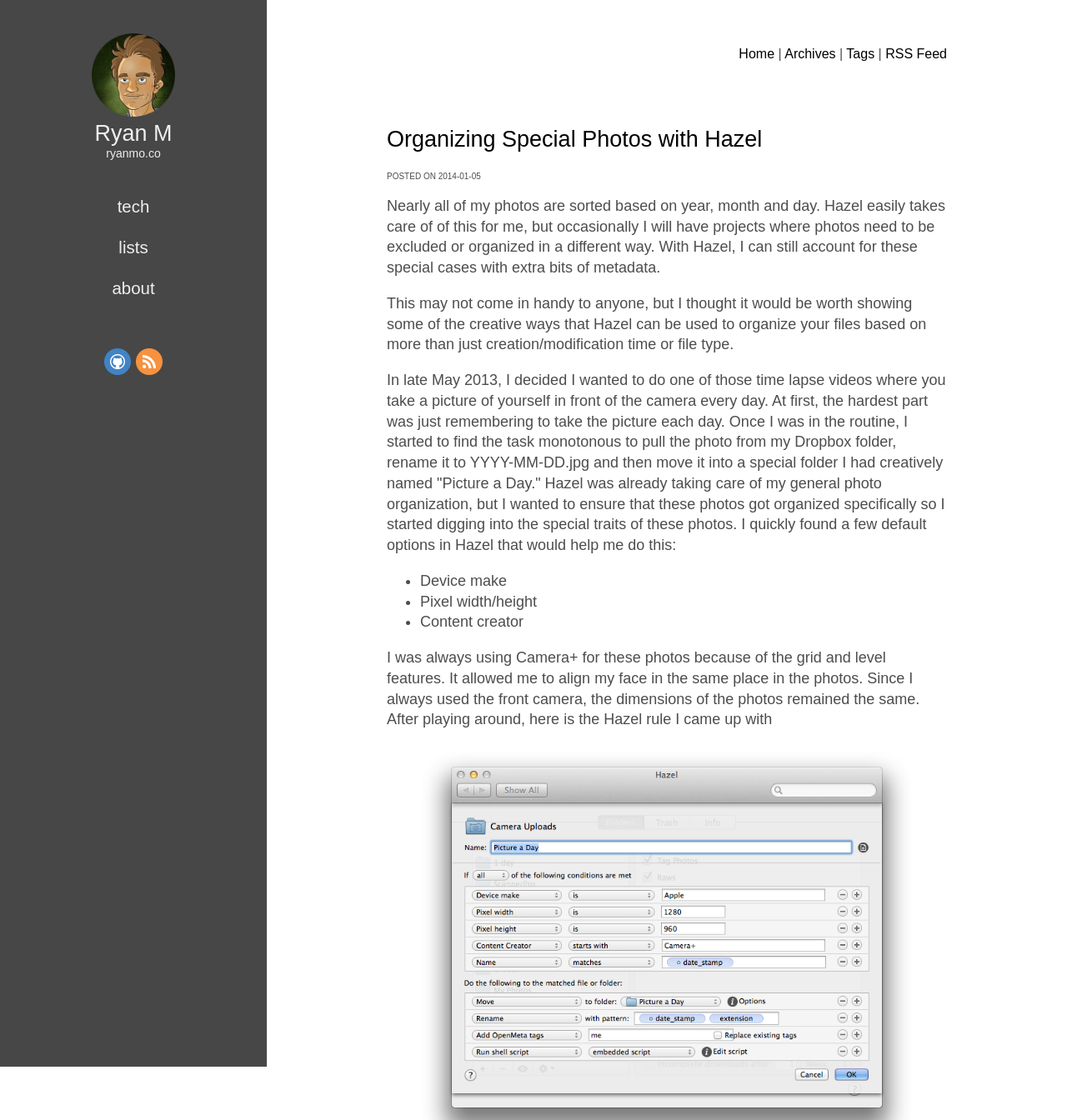What type of project is mentioned in the post?
Provide a thorough and detailed answer to the question.

The type of project mentioned in the post is a time lapse video, specifically a 'Picture a Day' project, where the author takes a picture of themselves every day.